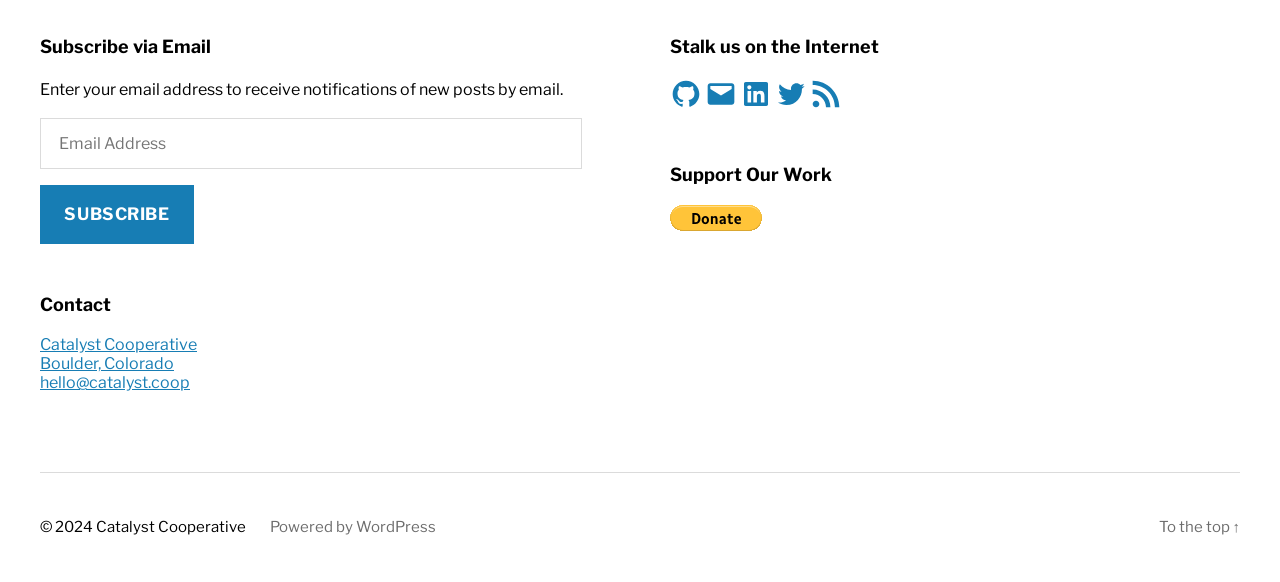Please study the image and answer the question comprehensively:
What is the purpose of the email address field?

The purpose of the email address field can be inferred from the surrounding text, which says 'Enter your email address to receive notifications of new posts by email.' This suggests that the email address field is used to subscribe to notifications about new posts.